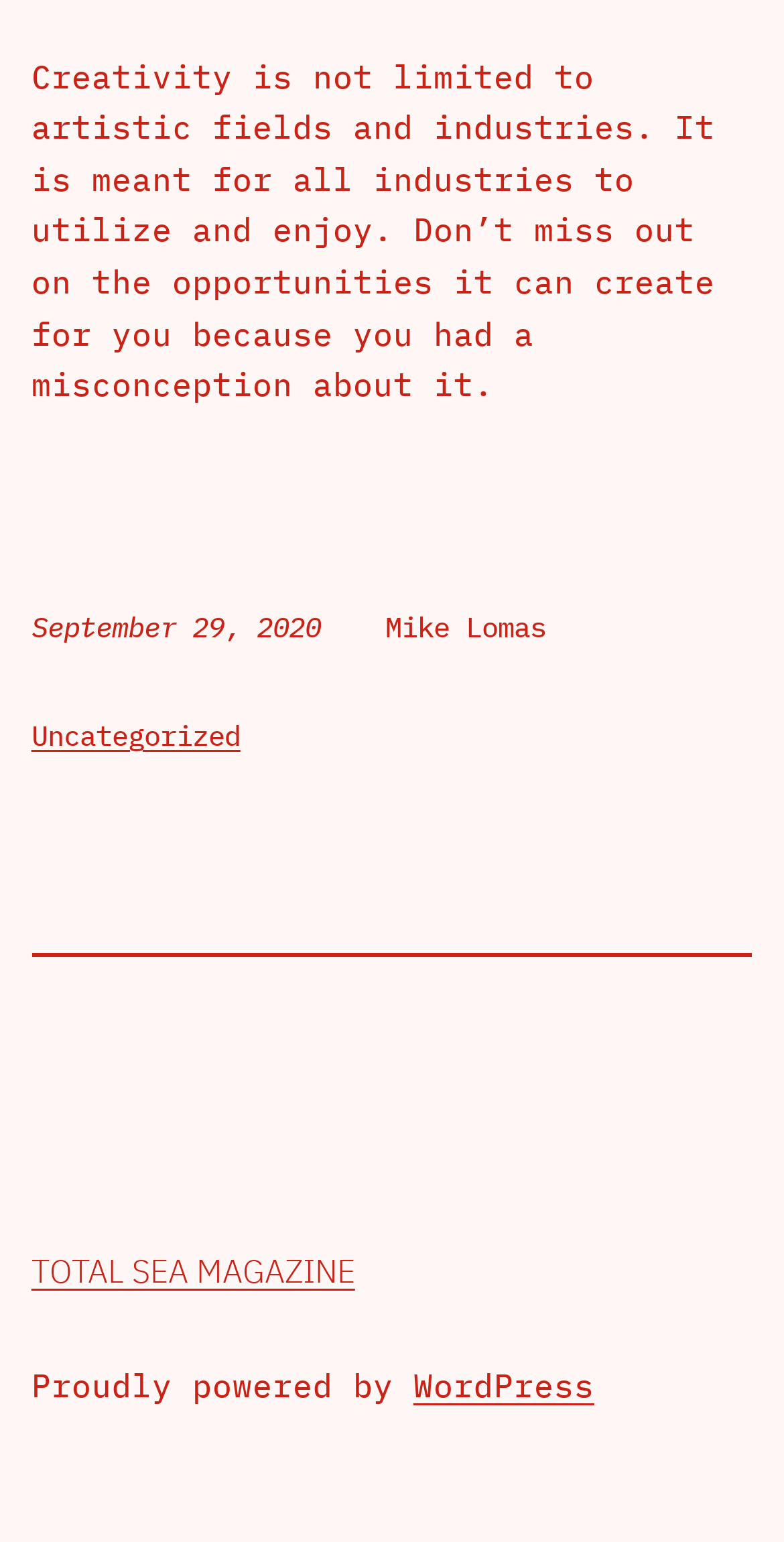Bounding box coordinates are given in the format (top-left x, top-left y, bottom-right x, bottom-right y). All values should be floating point numbers between 0 and 1. Provide the bounding box coordinate for the UI element described as: Uncategorized

[0.04, 0.466, 0.307, 0.489]